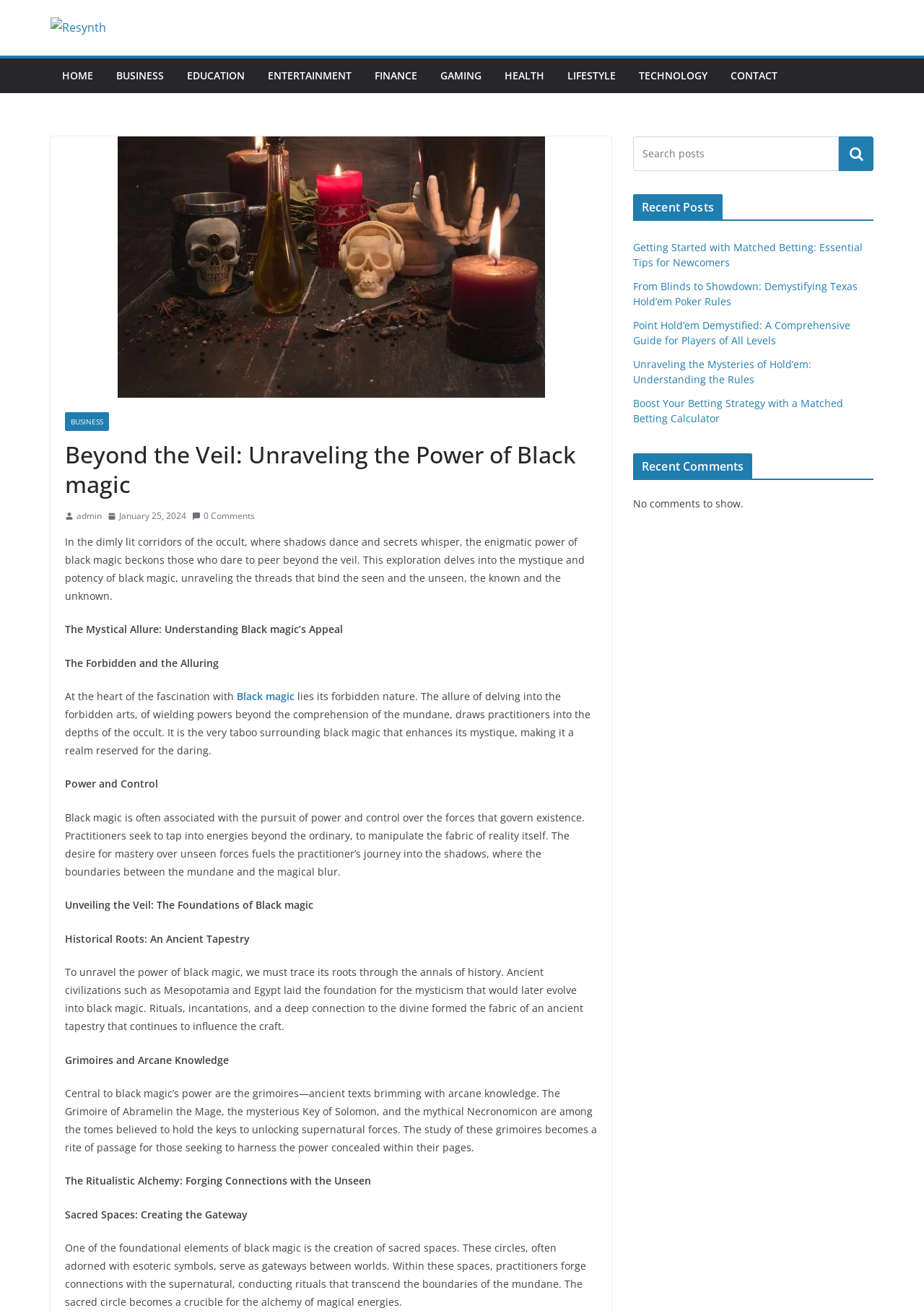Offer a detailed account of what is visible on the webpage.

This webpage is about exploring the power of black magic, with a focus on its mystique and potency. At the top, there is a navigation bar with links to various categories such as HOME, BUSINESS, EDUCATION, and more. Below the navigation bar, there is a large image related to black magic, taking up most of the width of the page.

The main content of the page is divided into several sections, each with a heading and a block of text. The first section is an introduction to black magic, describing its enigmatic power and allure. The following sections delve deeper into the topic, covering aspects such as the forbidden nature of black magic, the pursuit of power and control, and the historical roots of the craft.

Throughout the page, there are several images and icons, including a small image of a black magic symbol, a clock icon, and a comment icon. The page also features a search bar at the top right corner, allowing users to search for specific content.

On the right-hand side of the page, there are two complementary sections. The first section displays recent posts, with links to articles on various topics such as matched betting and Texas Hold'em poker rules. The second section shows recent comments, but currently, there are no comments to display.

Overall, the webpage is well-organized and easy to navigate, with a clear focus on exploring the mysteries and allure of black magic.